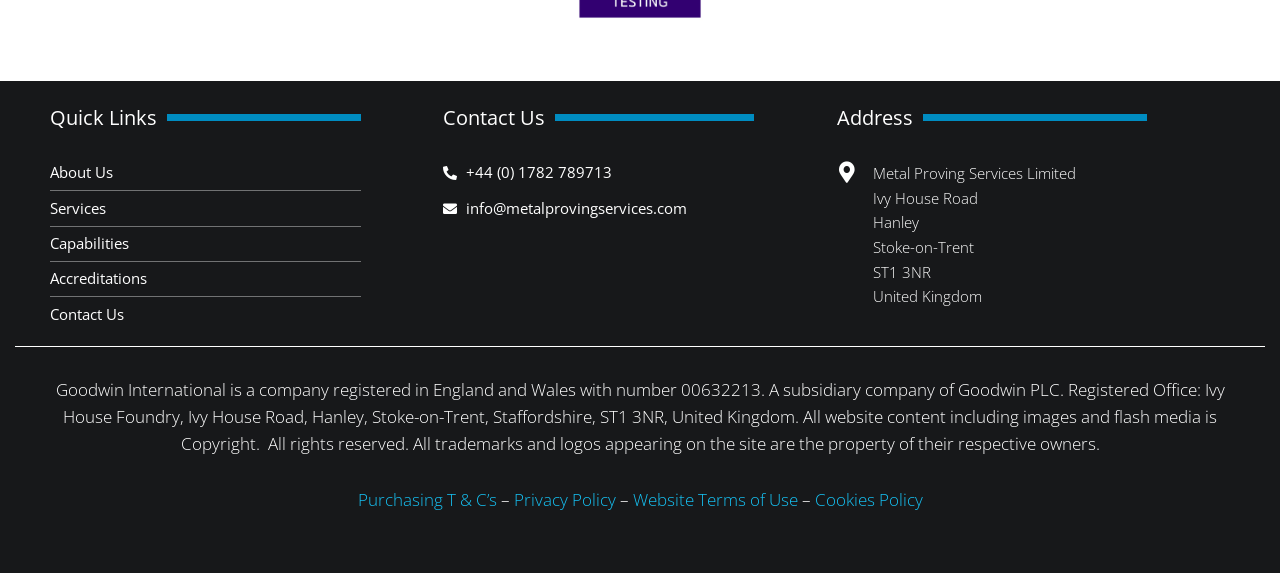Locate the bounding box coordinates of the element that should be clicked to execute the following instruction: "Click on info@metalprovingservices.com".

[0.346, 0.345, 0.589, 0.384]